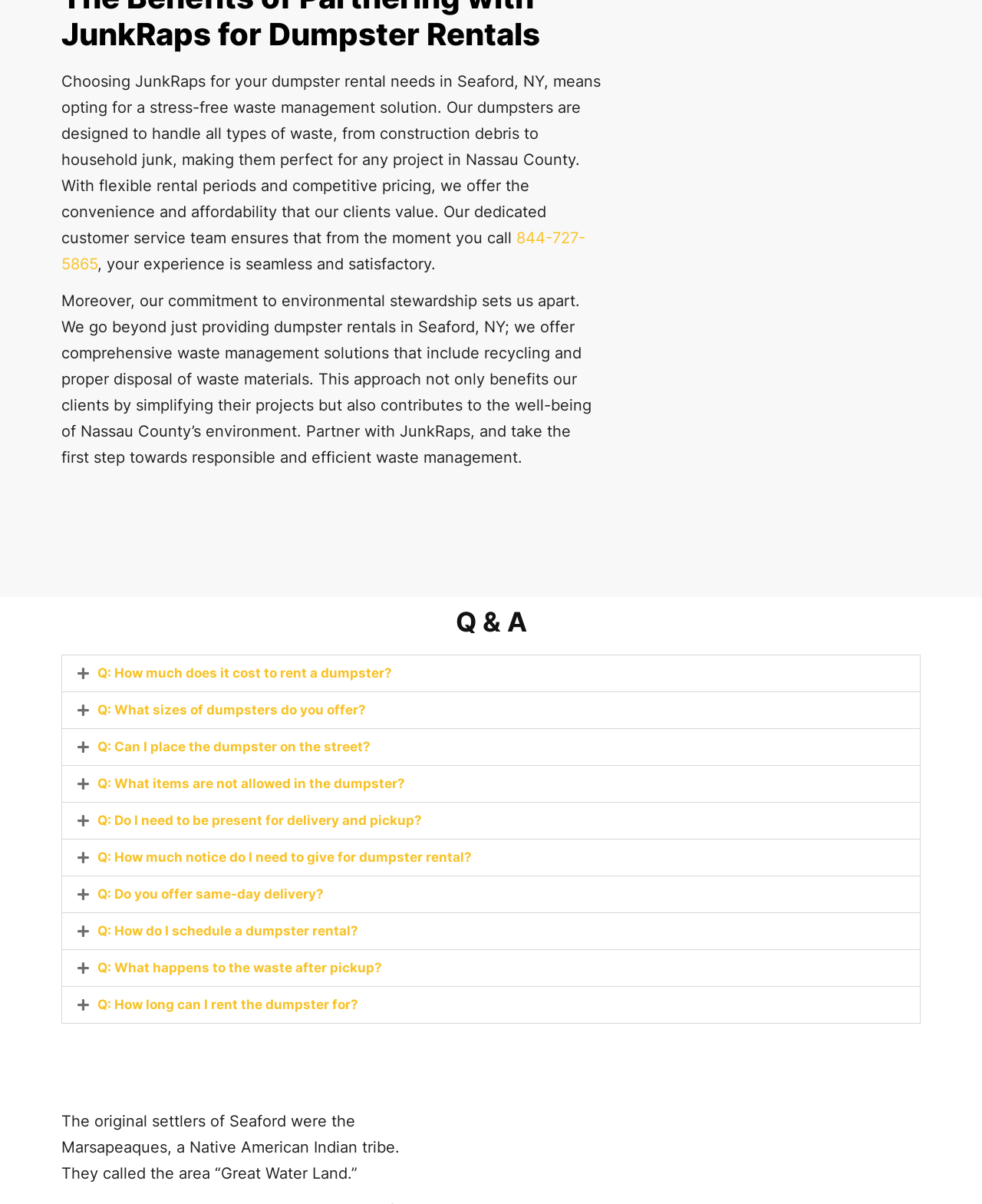Please provide a comprehensive answer to the question below using the information from the image: How many questions are answered in the Q&A section?

The Q&A section has 10 buttons, each corresponding to a question, and when expanded, they provide the answers to those questions.